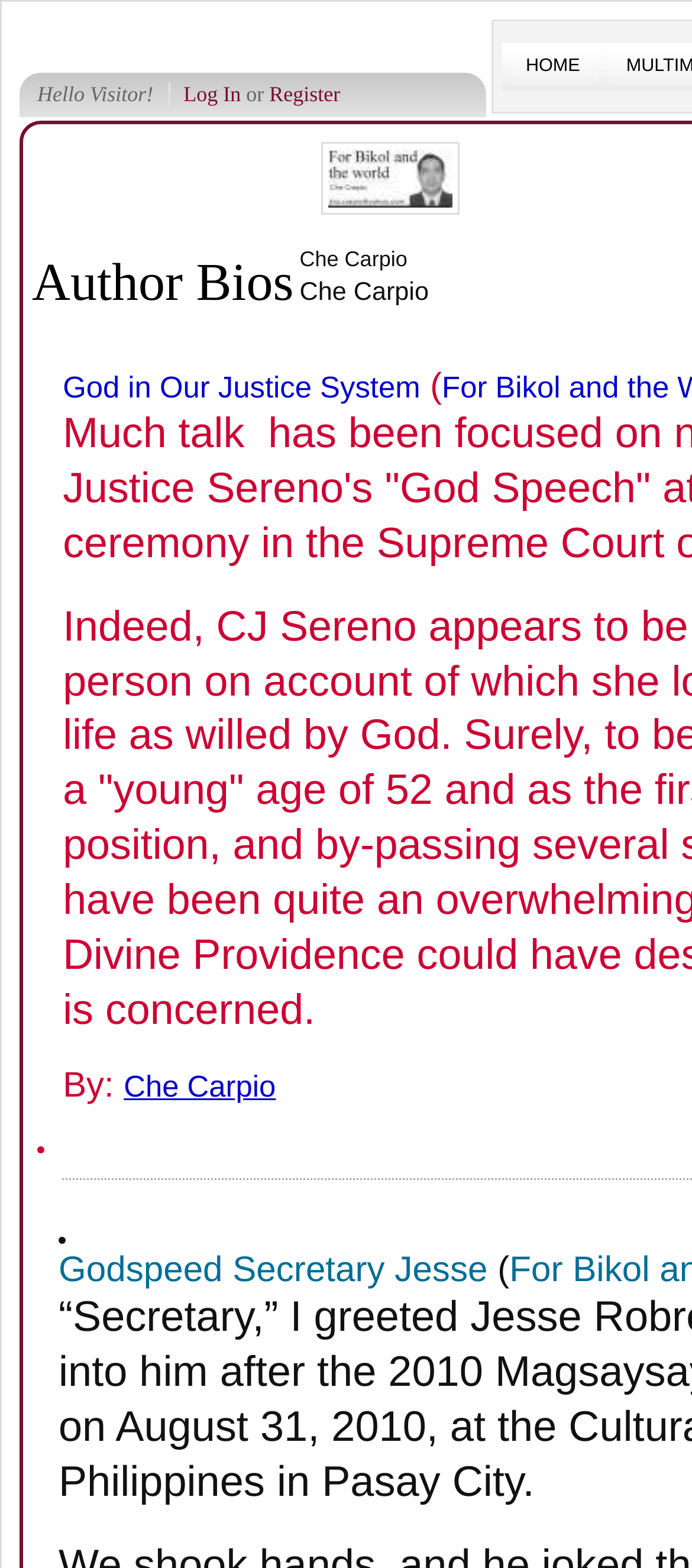What is the title of the first article?
Answer the question with a single word or phrase, referring to the image.

God in Our Justice System